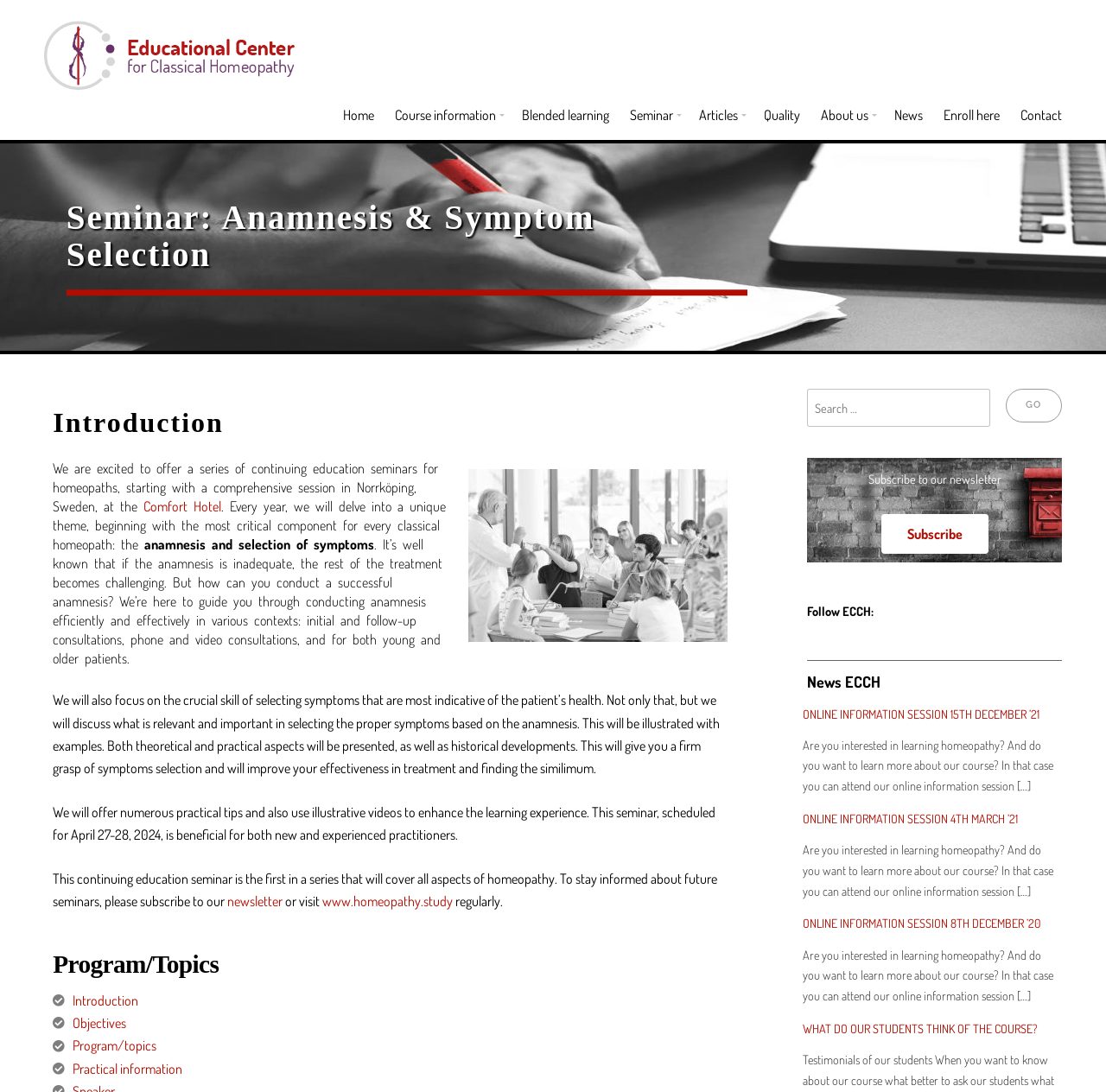Generate a comprehensive description of the webpage content.

This webpage is about the Educational Center for Classical Homeopathy, specifically focusing on a seminar about anamnesis and symptom selection. At the top, there is a logo and a navigation menu with 11 links, including "Home", "Course information", "Seminar", "Articles", and "Contact". 

Below the navigation menu, there is a heading "Seminar: Anamnesis & Symptom Selection" followed by an introduction to the seminar, which is a comprehensive session about classical homeopathy. The introduction explains that the seminar will cover the critical component of anamnesis and selection of symptoms, and how to conduct a successful anamnesis in various contexts. 

The webpage then provides more details about the seminar, including its date, practical tips, and illustrative videos. It also mentions that this seminar is the first in a series that will cover all aspects of homeopathy. 

On the right side of the page, there are three sections. The top section has a search bar with a "Go" button. The middle section has a call-to-action to subscribe to the newsletter, and the bottom section has links to follow the Educational Center for Classical Homeopathy on social media and a news section with links to online information sessions and testimonials from students. 

At the bottom of the page, there is a section titled "Program/Topics" with four subheadings: "Introduction", "Objectives", "Program/topics", and "Practical information".